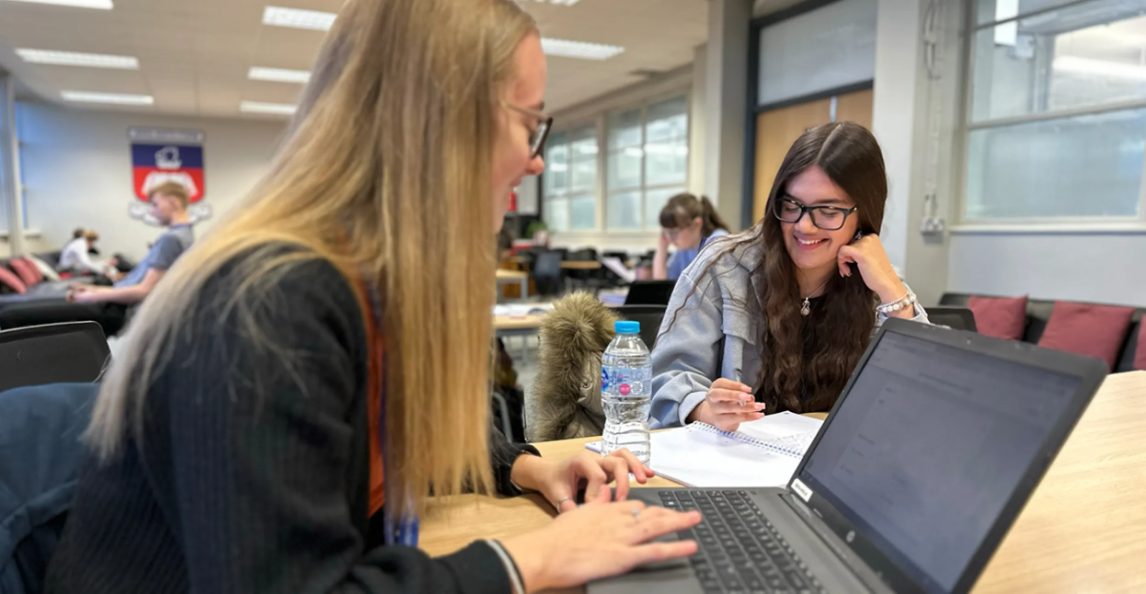Provide a comprehensive description of the image.

In this vibrant scene set in the common room of RP6TH, two students are deeply engaged in their studies. The young woman on the left, with long blonde hair and glasses, is intently typing on a laptop, her focus reflecting the collaborative spirit of the environment. Across from her, a smiling brunette, wearing a grey jacket, holds a pen poised over a notepad, clearly sharing ideas and insights. A clear bottle of water sits on the table, adding to the study atmosphere. In the background, other students are seen working at various tables, enhancing the sense of community and support fostered by the academic setting. The room is filled with natural light, creating an inviting and productive atmosphere for learning and social interaction.